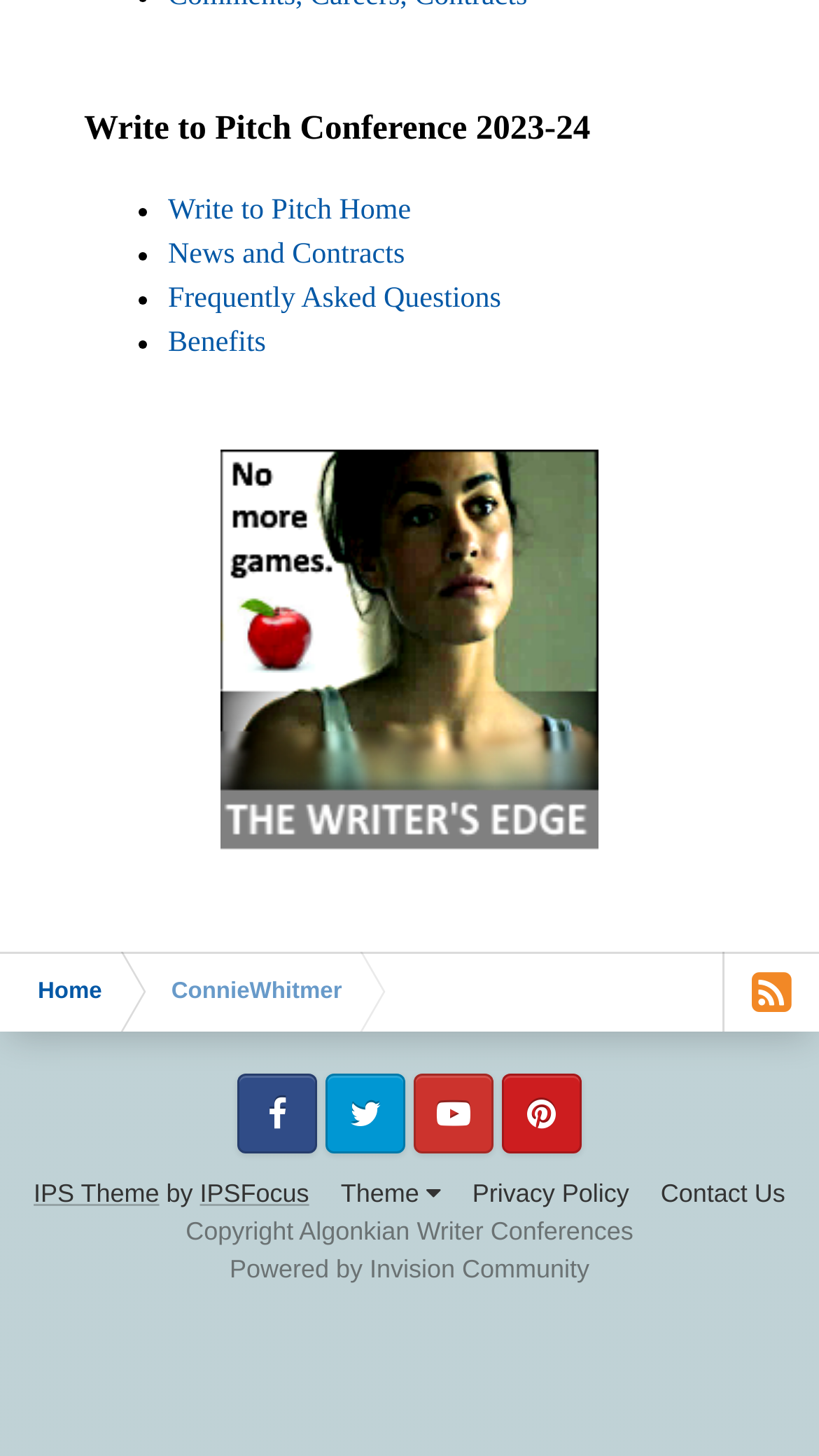Find the bounding box of the element with the following description: "Powered by Invision Community". The coordinates must be four float numbers between 0 and 1, formatted as [left, top, right, bottom].

[0.28, 0.862, 0.72, 0.882]